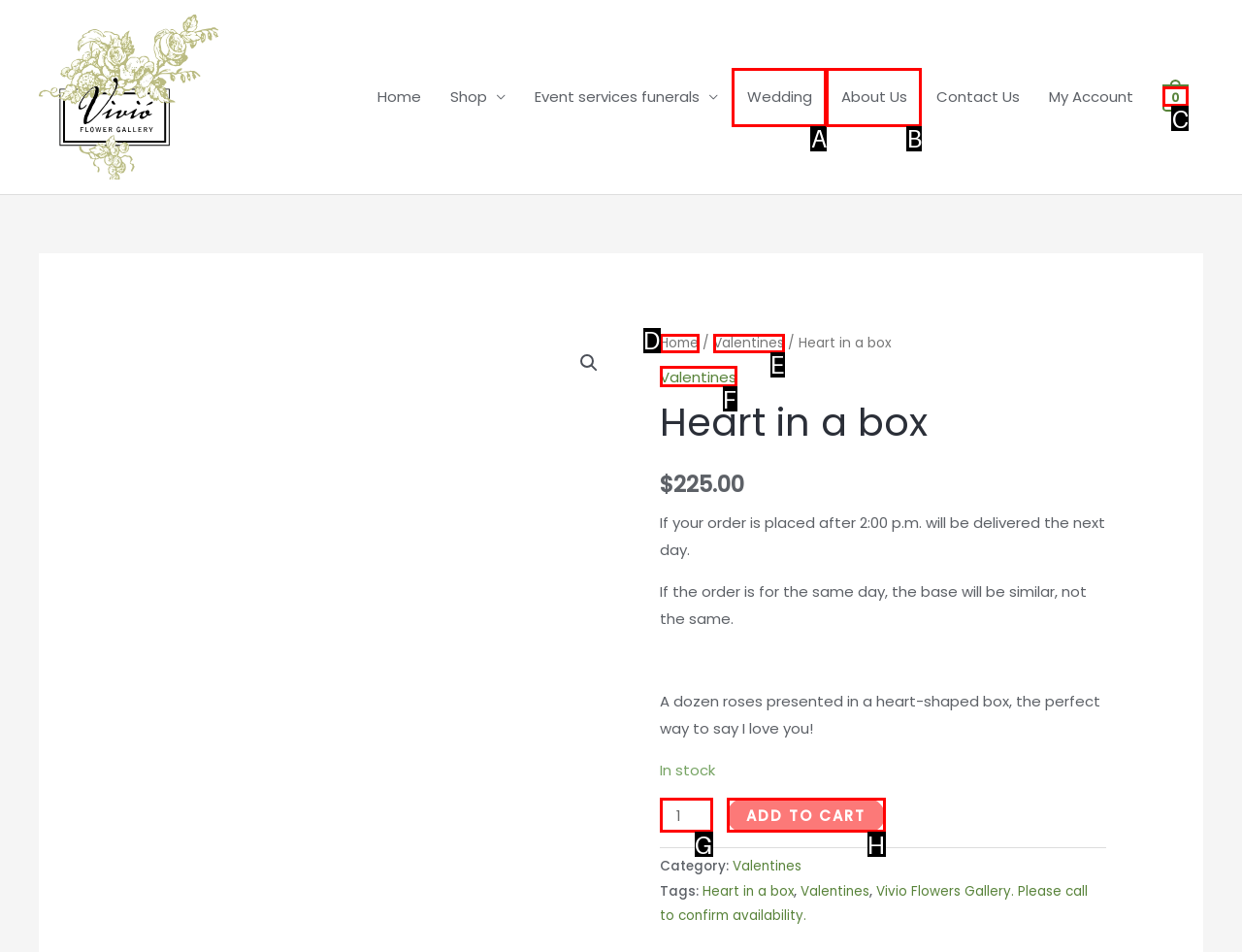Identify the HTML element to select in order to accomplish the following task: View the shopping cart
Reply with the letter of the chosen option from the given choices directly.

C